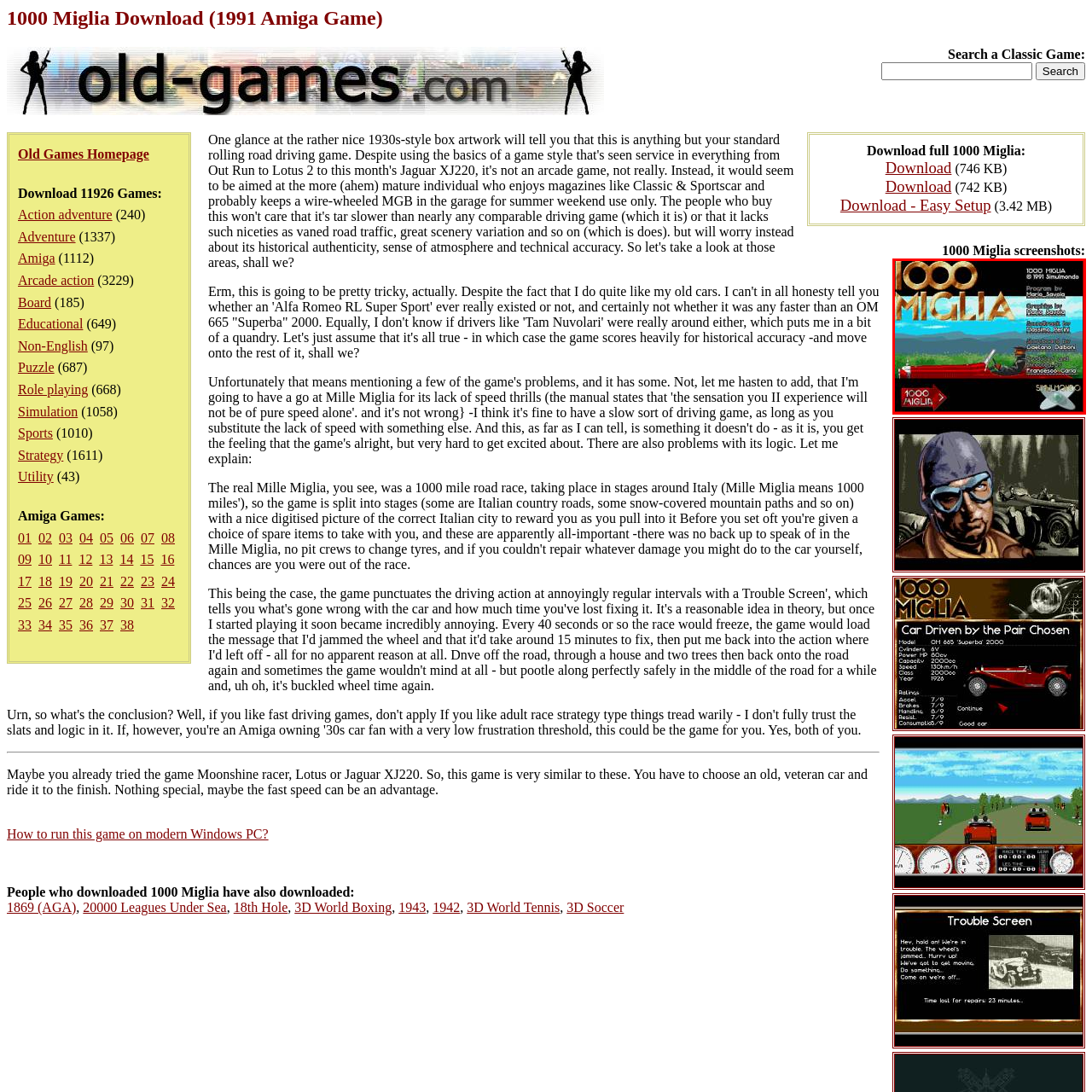Provide a thorough caption for the image that is surrounded by the red boundary.

The image showcases the title screen of the classic 1991 Amiga game "1000 Miglia," developed by Simulmondo. The eye-catching header prominently features the game's title in large, stylized golden letters against a vibrant background of mountains and blue skies, evoking a sense of adventure. Below the title, credits are listed, detailing the contributions of key team members, including Mario Savaia for programming and Massimo Perri as the artist. The game is presented with a retro aesthetic, characteristic of early 90s video games, complemented by a depiction of a stylish red vintage car, driving along a scenic landscape, enhancing the nostalgic feel of the experience. The lower left corner features a logo for "1000 Miglia," while the logo for "Simulmondo" is presented in the bottom right, establishing the game's identity in the gaming realm.